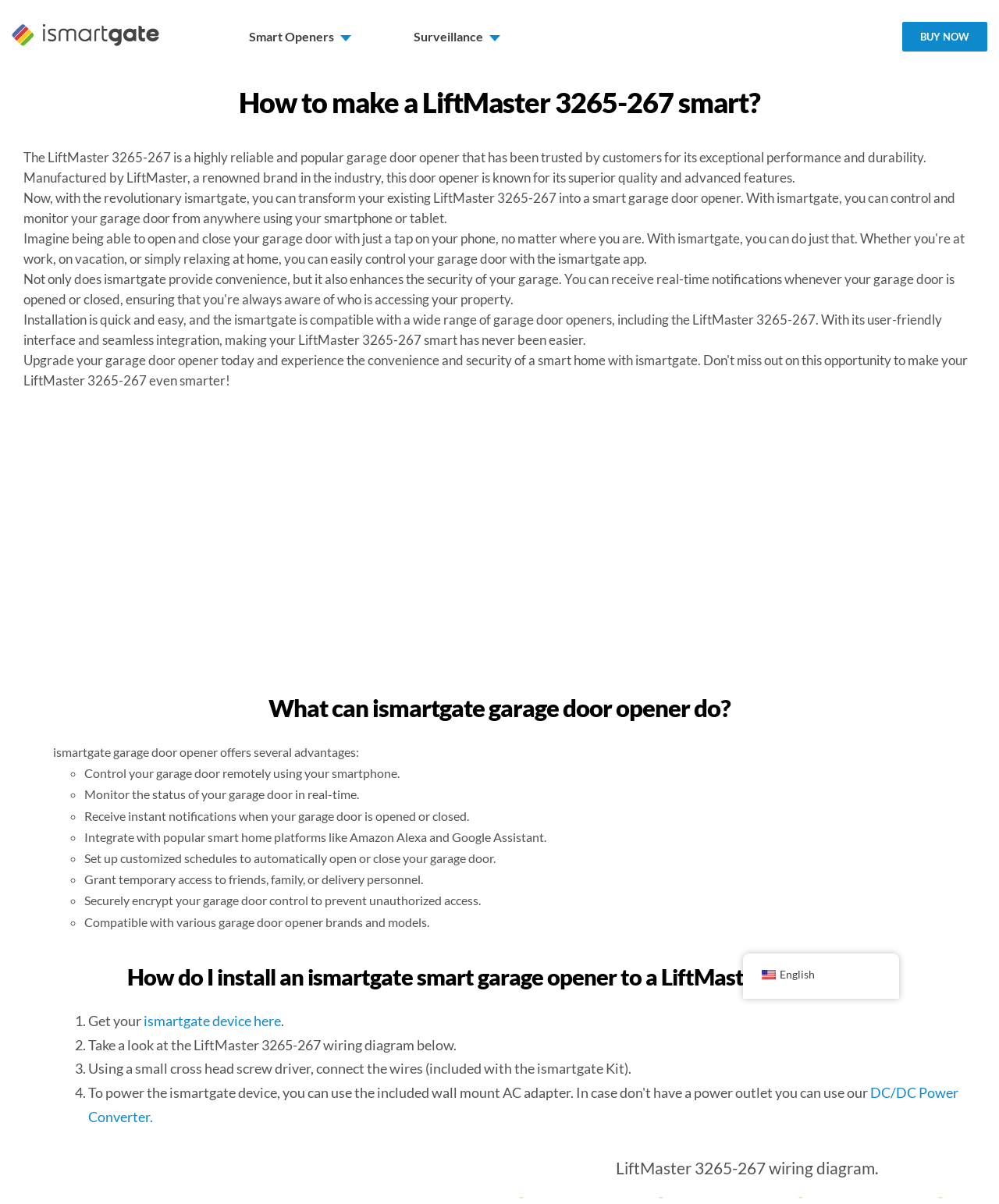What is the purpose of ismartgate?
Please give a detailed and elaborate answer to the question based on the image.

The purpose of ismartgate is to transform an existing garage door opener into a smart garage door opener, allowing users to control and monitor their garage door from anywhere using their smartphone or tablet.